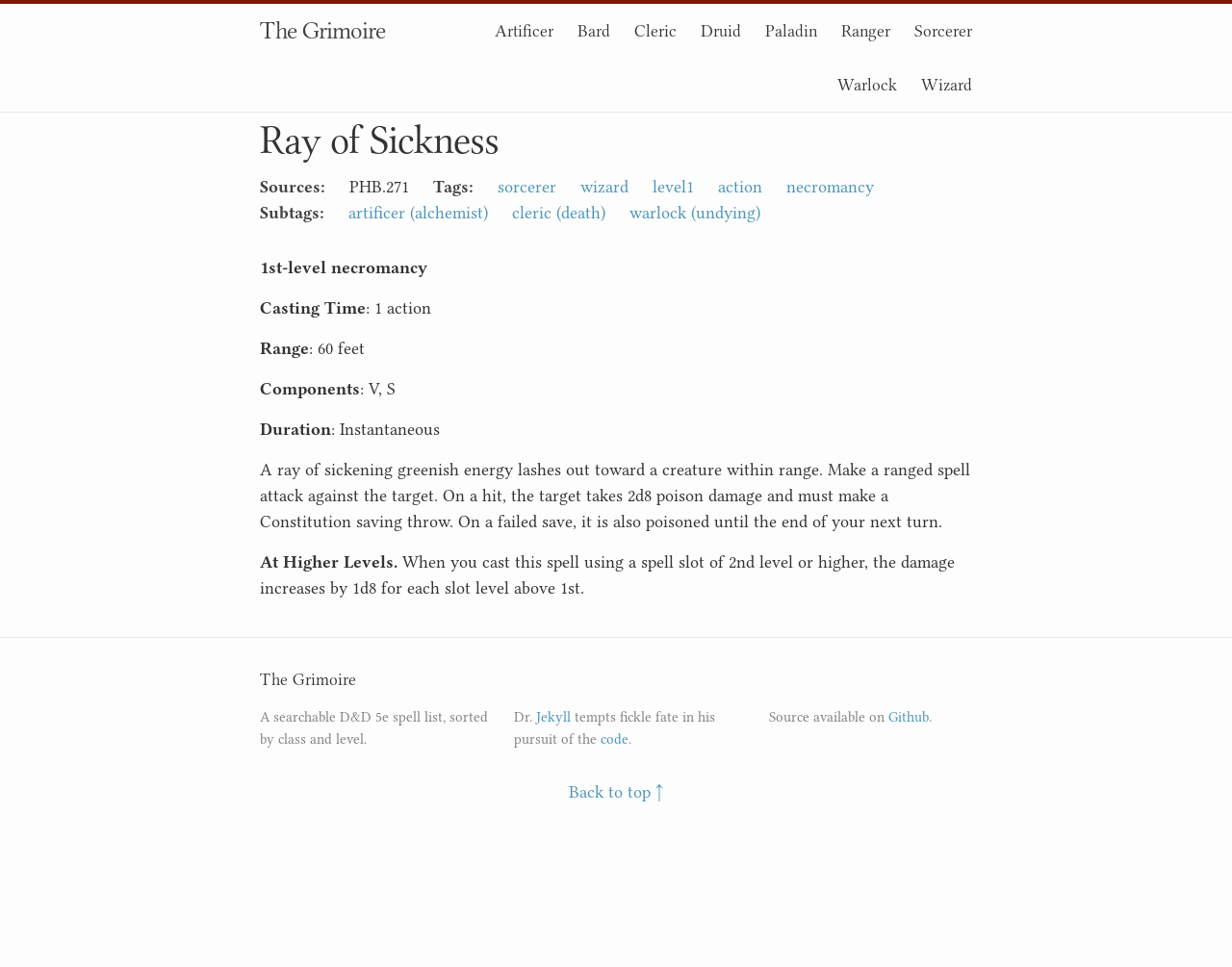Can you determine the bounding box coordinates of the area that needs to be clicked to fulfill the following instruction: "Click on The Grimoire"?

[0.211, 0.004, 0.312, 0.06]